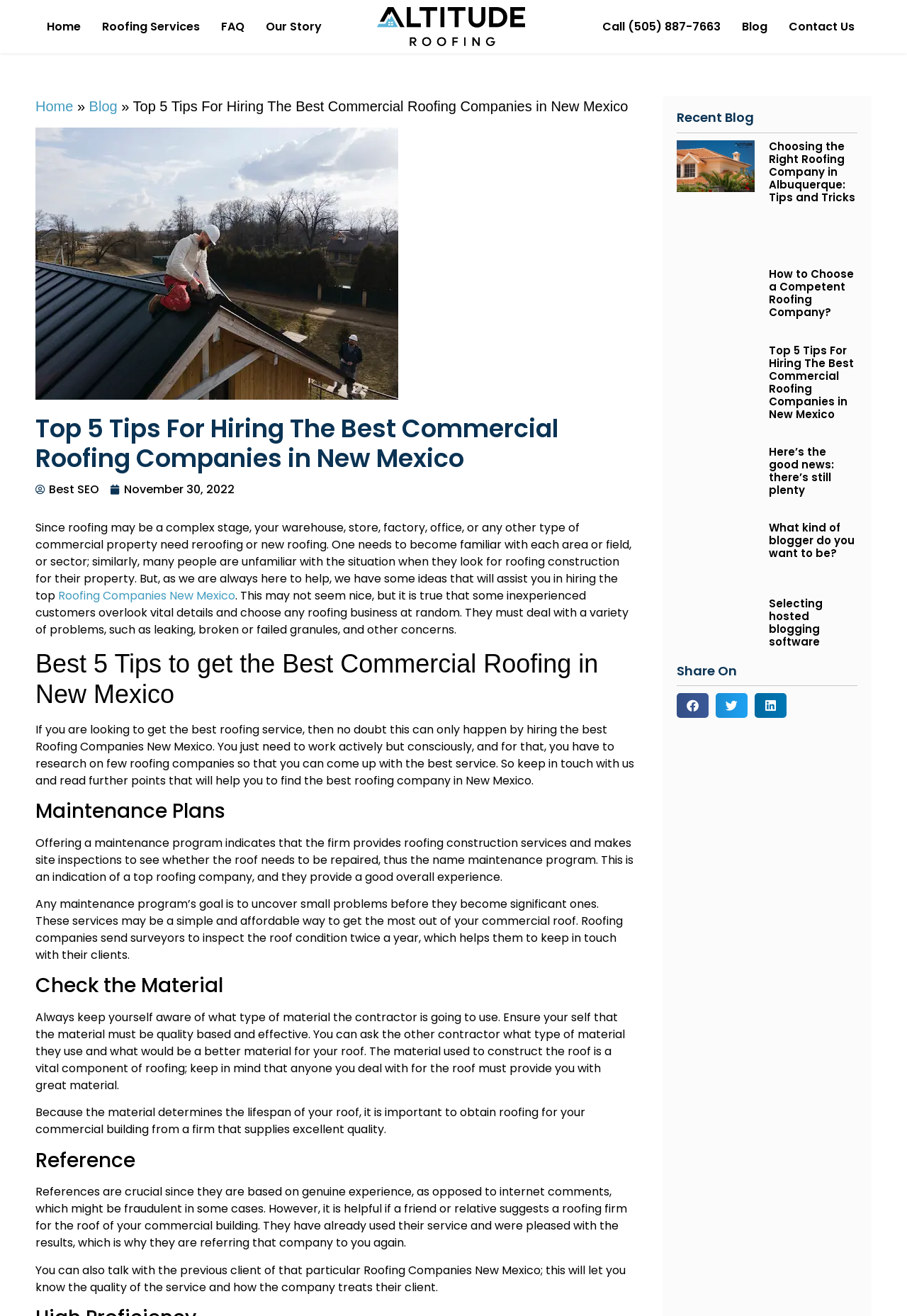Give a one-word or one-phrase response to the question:
What is the importance of material quality in roofing?

Determines the lifespan of the roof